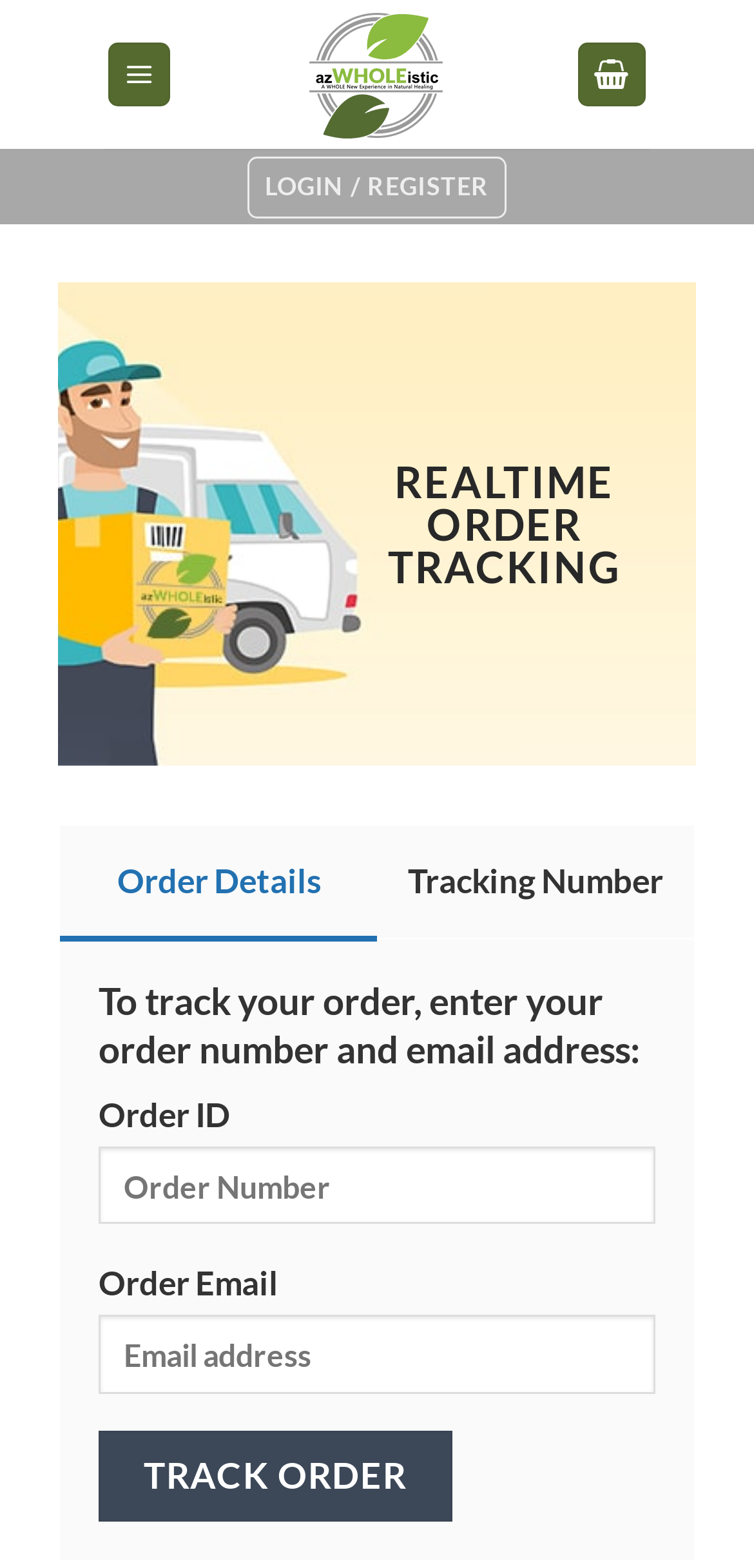Please analyze the image and provide a thorough answer to the question:
What is the position of the 'LOGIN / REGISTER' link?

The 'LOGIN / REGISTER' link is located at the top center of the webpage, with its bounding box coordinates indicating a horizontal position between 0.329 and 0.671, and a vertical position between 0.099 and 0.139.